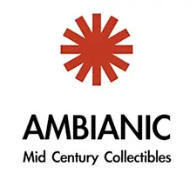What era does the brand's aesthetic values reflect?
With the help of the image, please provide a detailed response to the question.

The logo's blend of vibrant color and clean typography reflects the aesthetic values associated with the mid-20th century, which is the era that the brand's collectibles are inspired by.